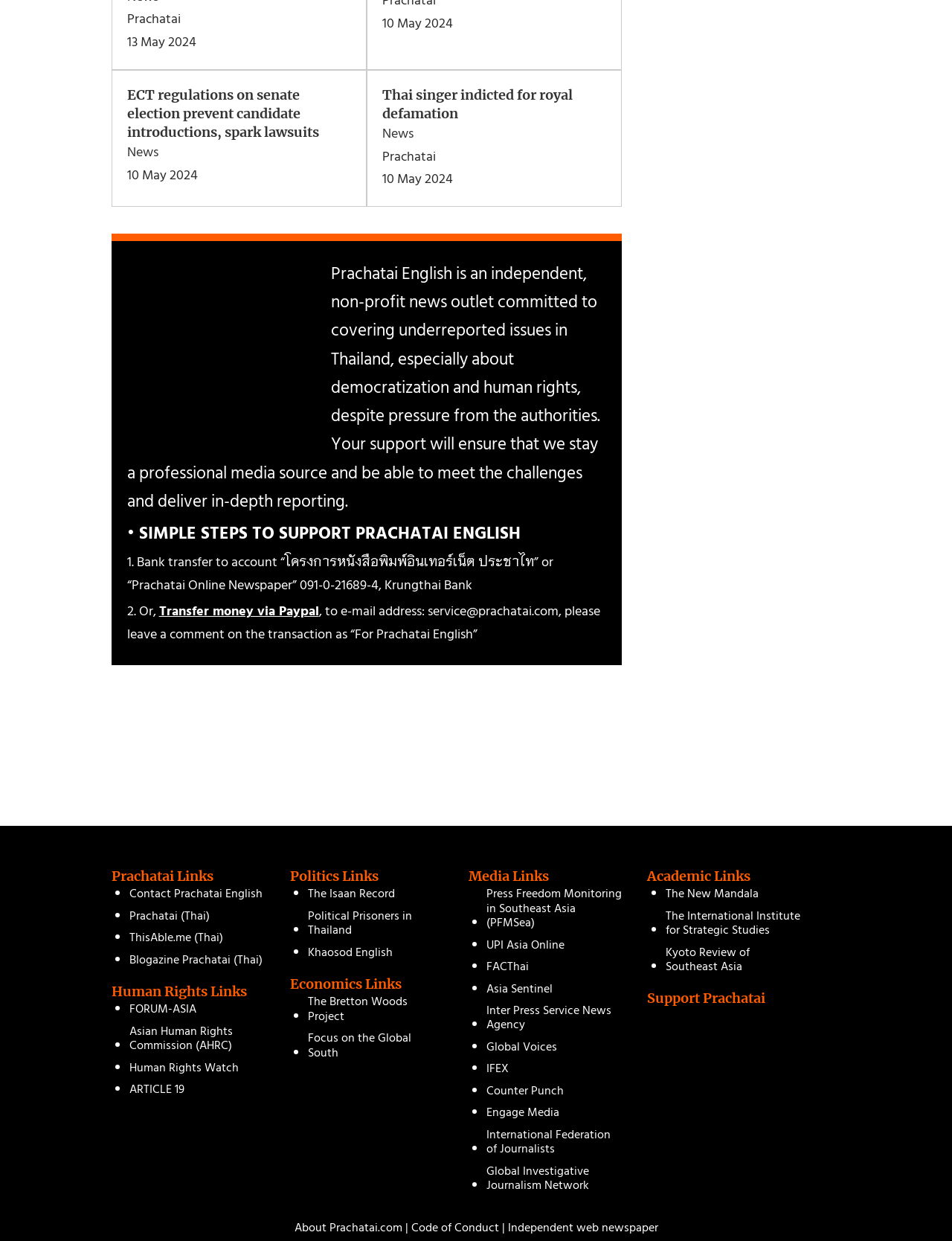Using the elements shown in the image, answer the question comprehensively: How can one support Prachatai English?

The webpage provides instructions on how to support Prachatai English, which includes bank transfer to a specific account or transferring money via Paypal to a specific email address.